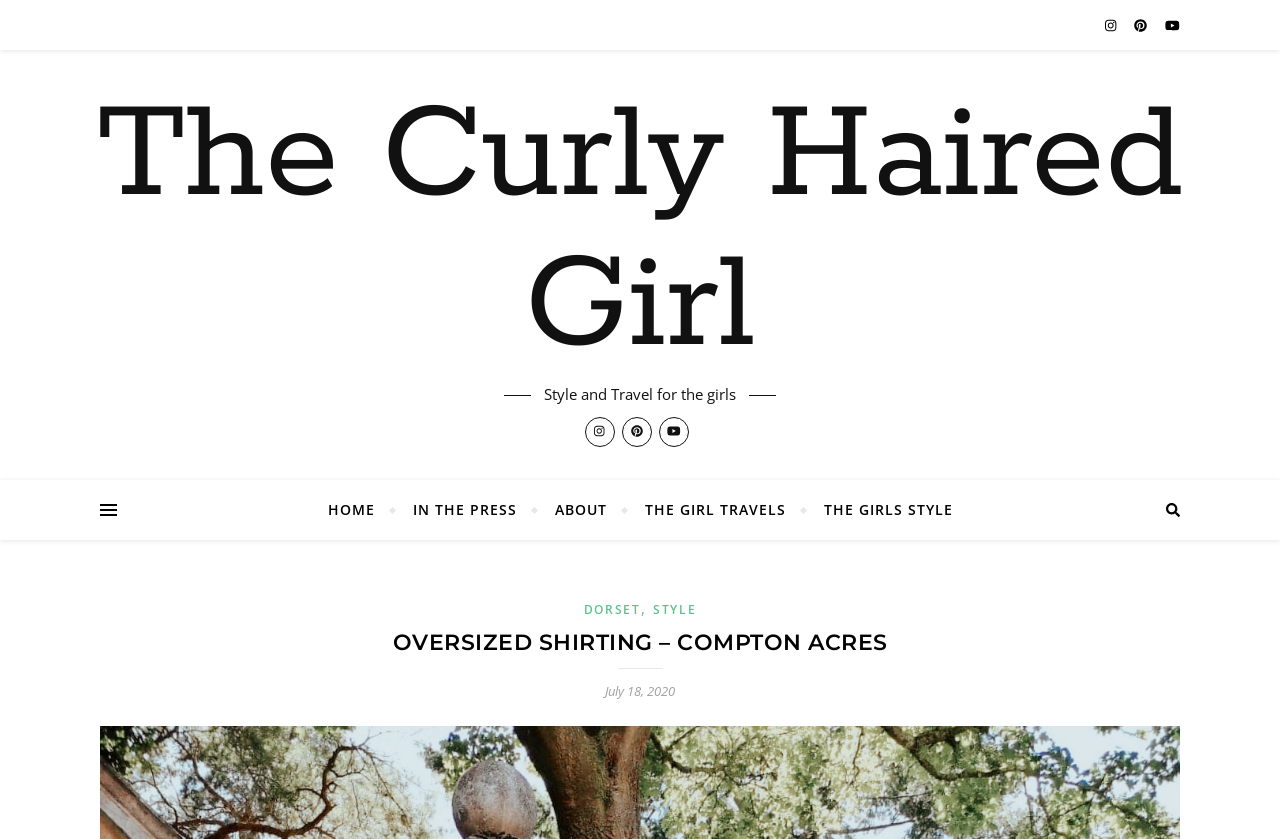How many links are there in the top navigation bar?
Using the information from the image, give a concise answer in one word or a short phrase.

3